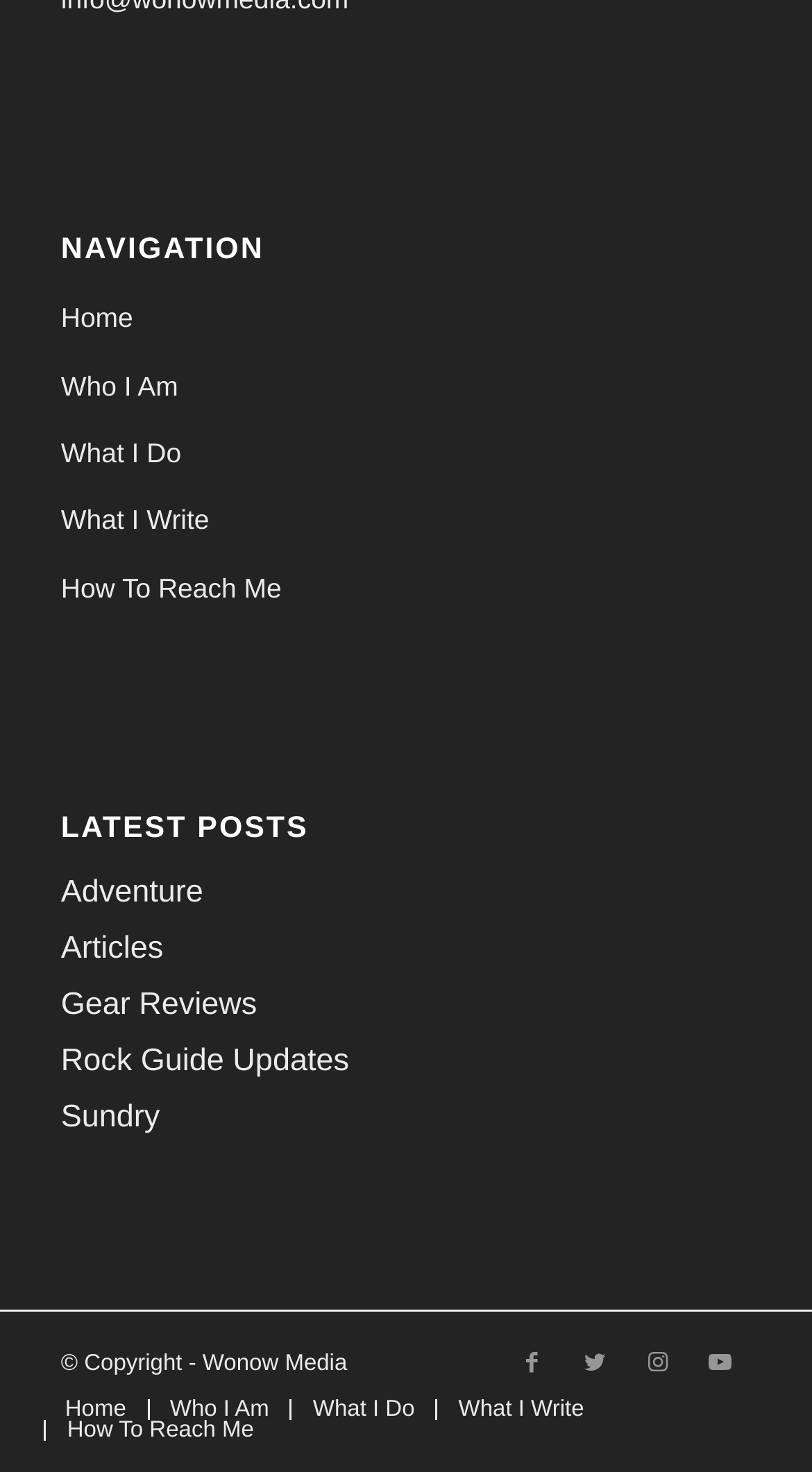Look at the image and write a detailed answer to the question: 
What is the copyright information present at the bottom of the webpage?

At the bottom of the webpage, there is a static text element containing the copyright information 'Copyright - Wonow Media'. This element is located above the social media links.